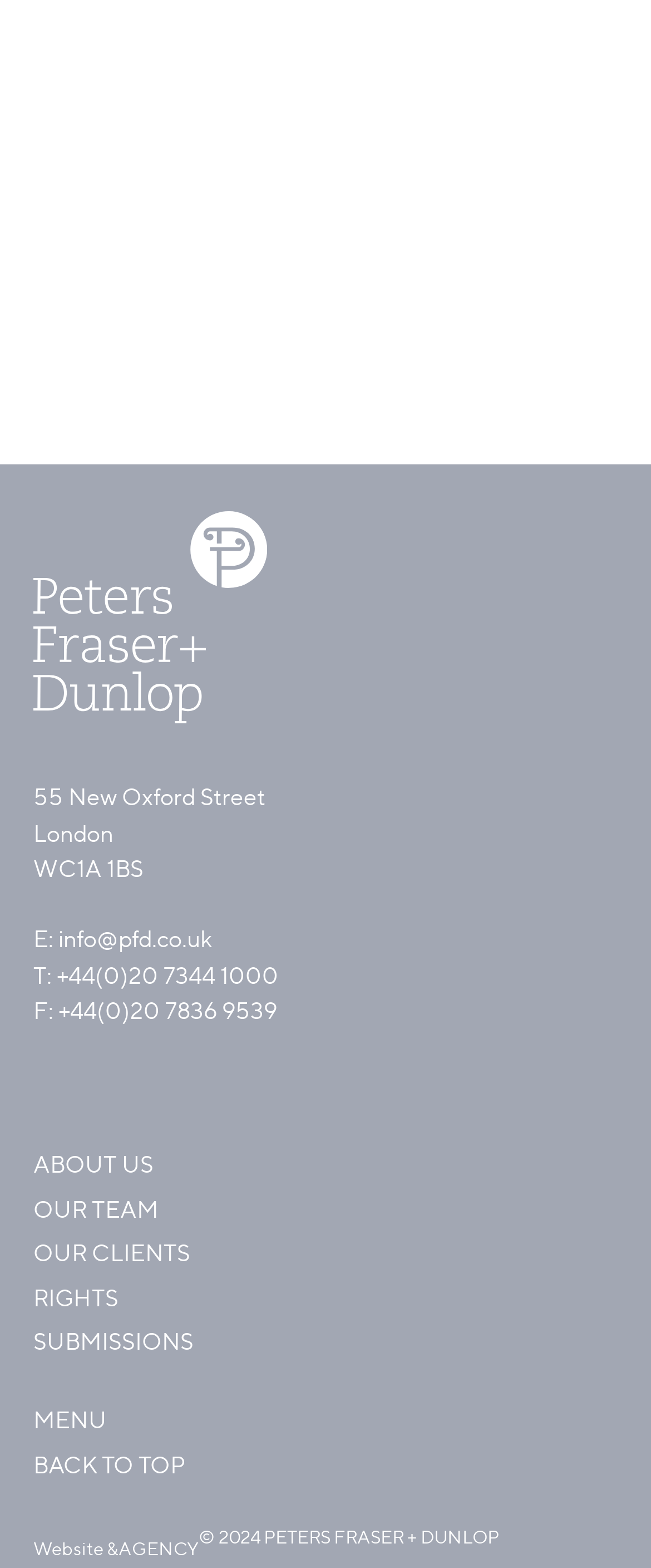Determine the bounding box coordinates for the element that should be clicked to follow this instruction: "Check the rights information". The coordinates should be given as four float numbers between 0 and 1, in the format [left, top, right, bottom].

[0.051, 0.818, 0.182, 0.837]